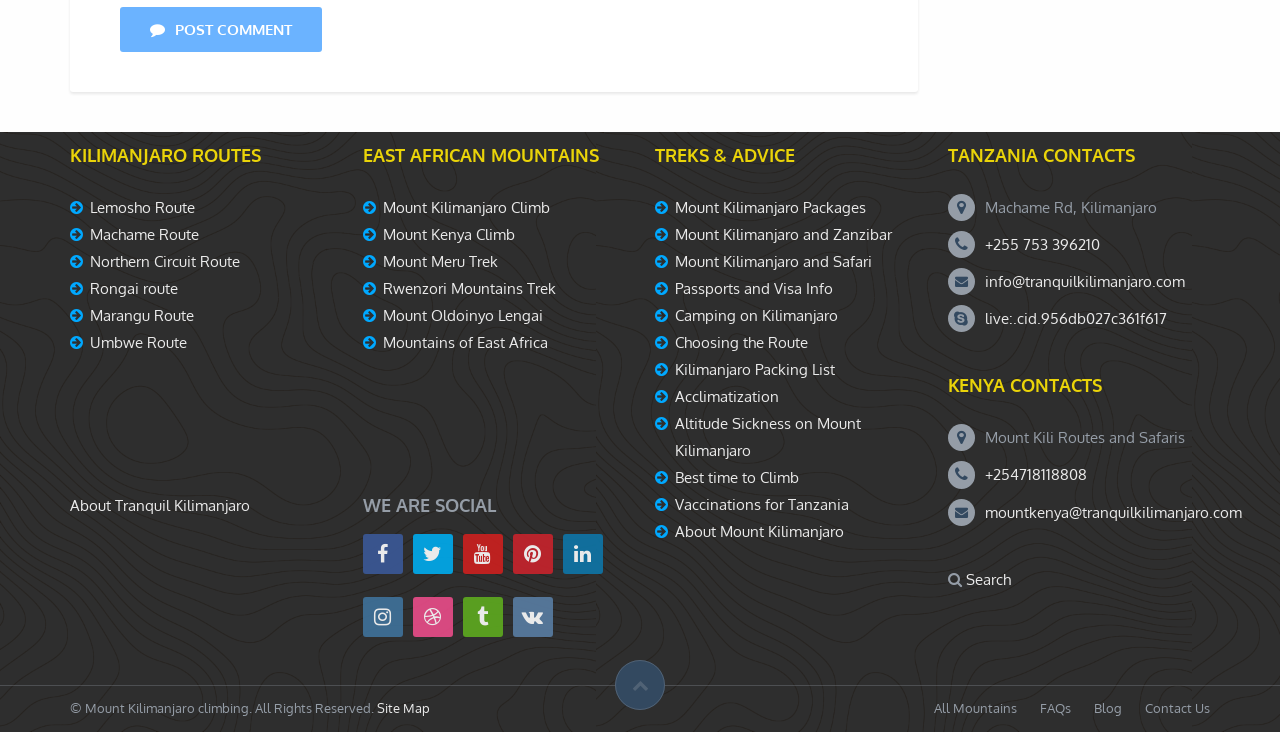Please give the bounding box coordinates of the area that should be clicked to fulfill the following instruction: "View Lemosho Route". The coordinates should be in the format of four float numbers from 0 to 1, i.e., [left, top, right, bottom].

[0.07, 0.27, 0.152, 0.298]